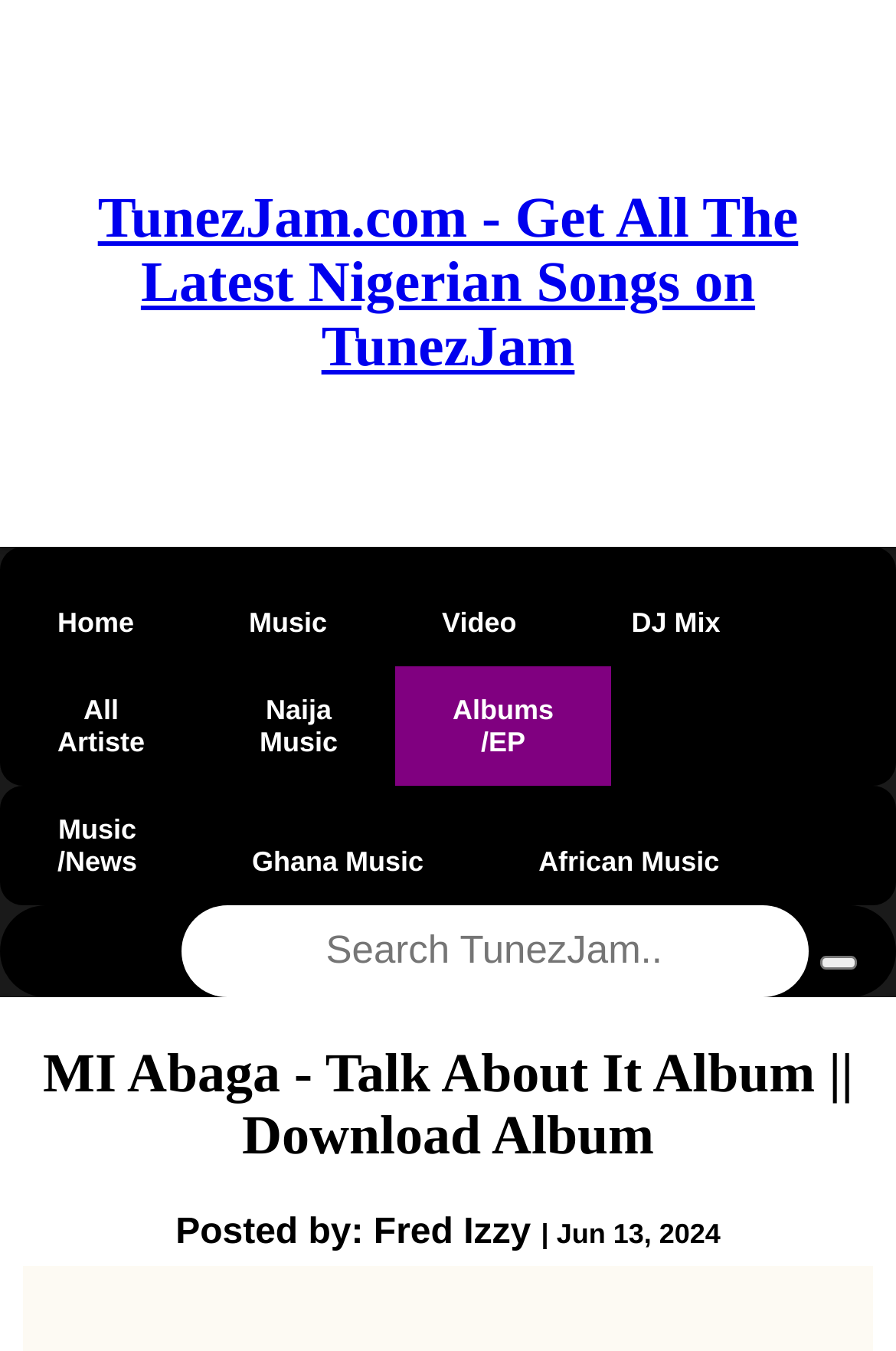Find the bounding box coordinates for the UI element that matches this description: "parent_node: @csrf name="search" placeholder="Search TunezJam.."".

[0.202, 0.669, 0.902, 0.737]